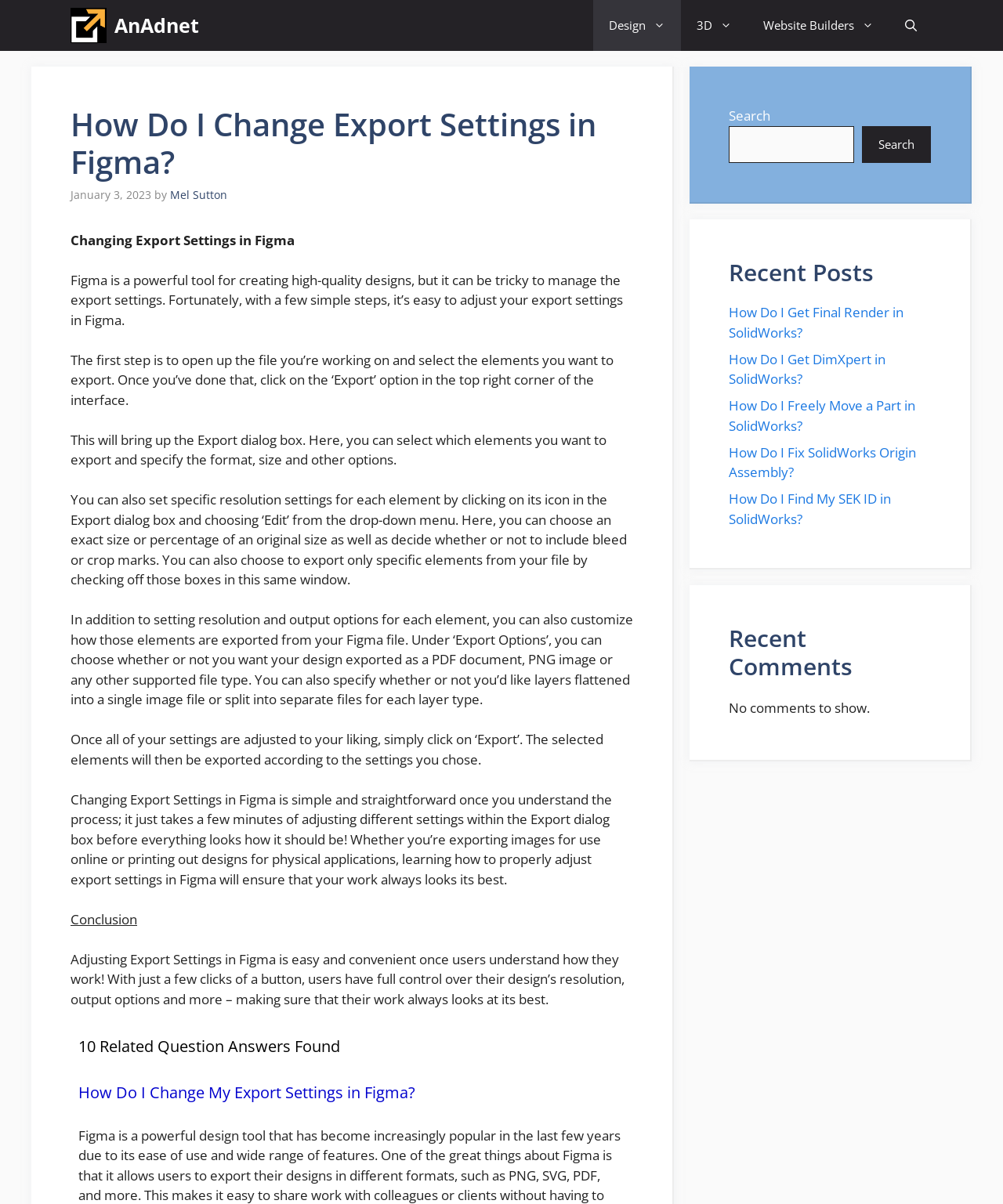Determine the bounding box coordinates of the clickable element to achieve the following action: 'Search for something'. Provide the coordinates as four float values between 0 and 1, formatted as [left, top, right, bottom].

[0.727, 0.104, 0.852, 0.135]